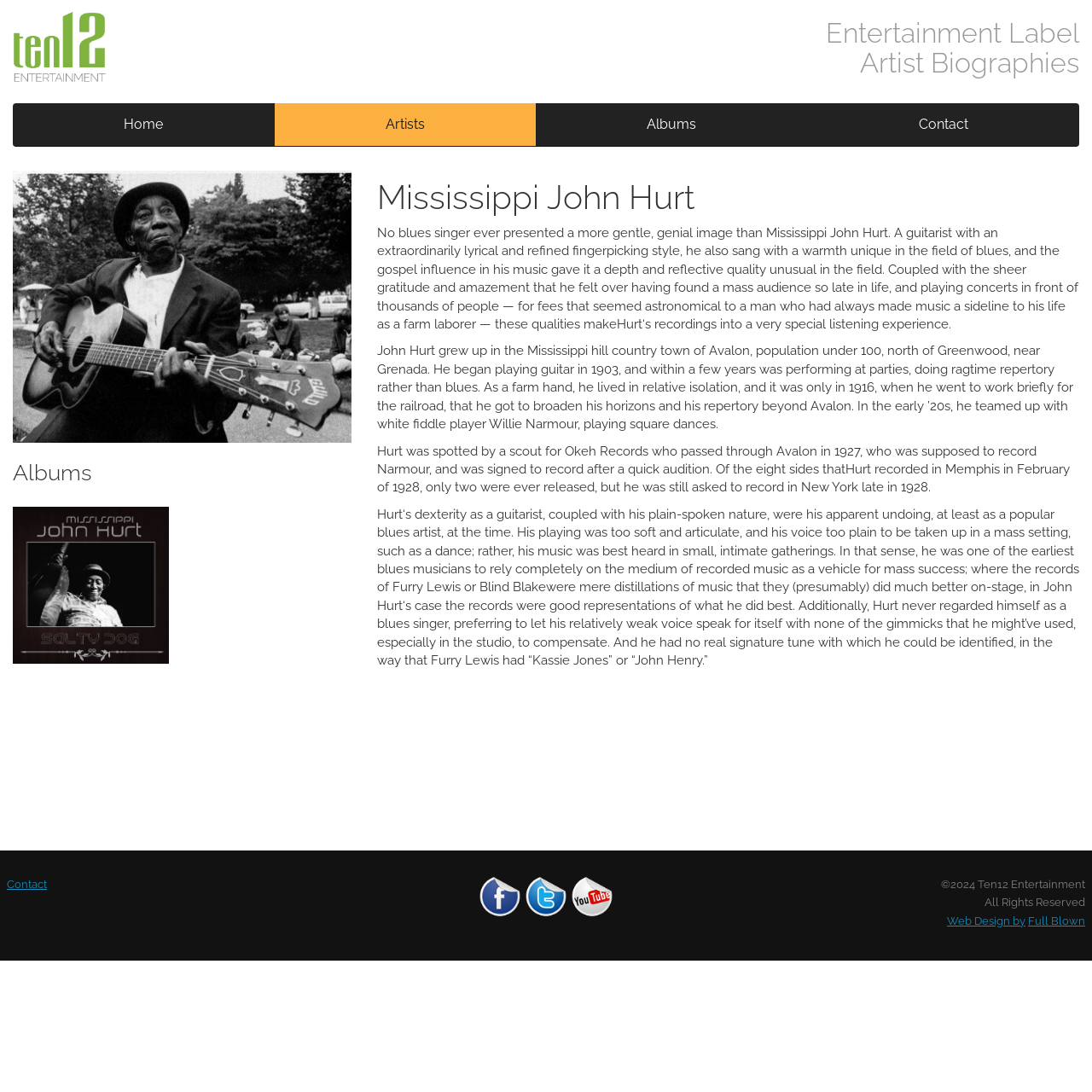Bounding box coordinates should be provided in the format (top-left x, top-left y, bottom-right x, bottom-right y) with all values between 0 and 1. Identify the bounding box for this UI element: Salty Dog MORE

[0.012, 0.464, 0.155, 0.608]